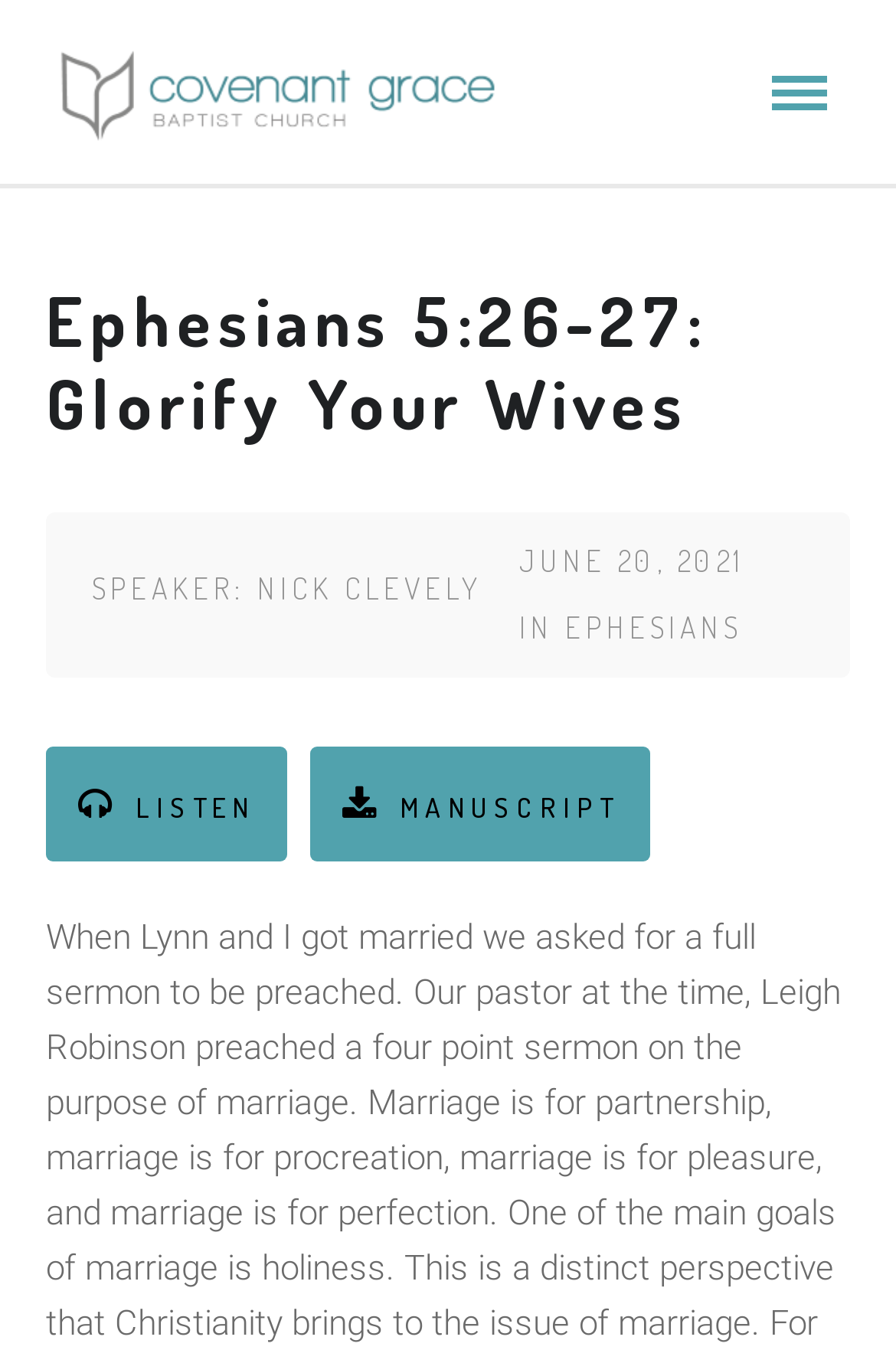Determine the main heading text of the webpage.

Ephesians 5:26-27: Glorify Your Wives